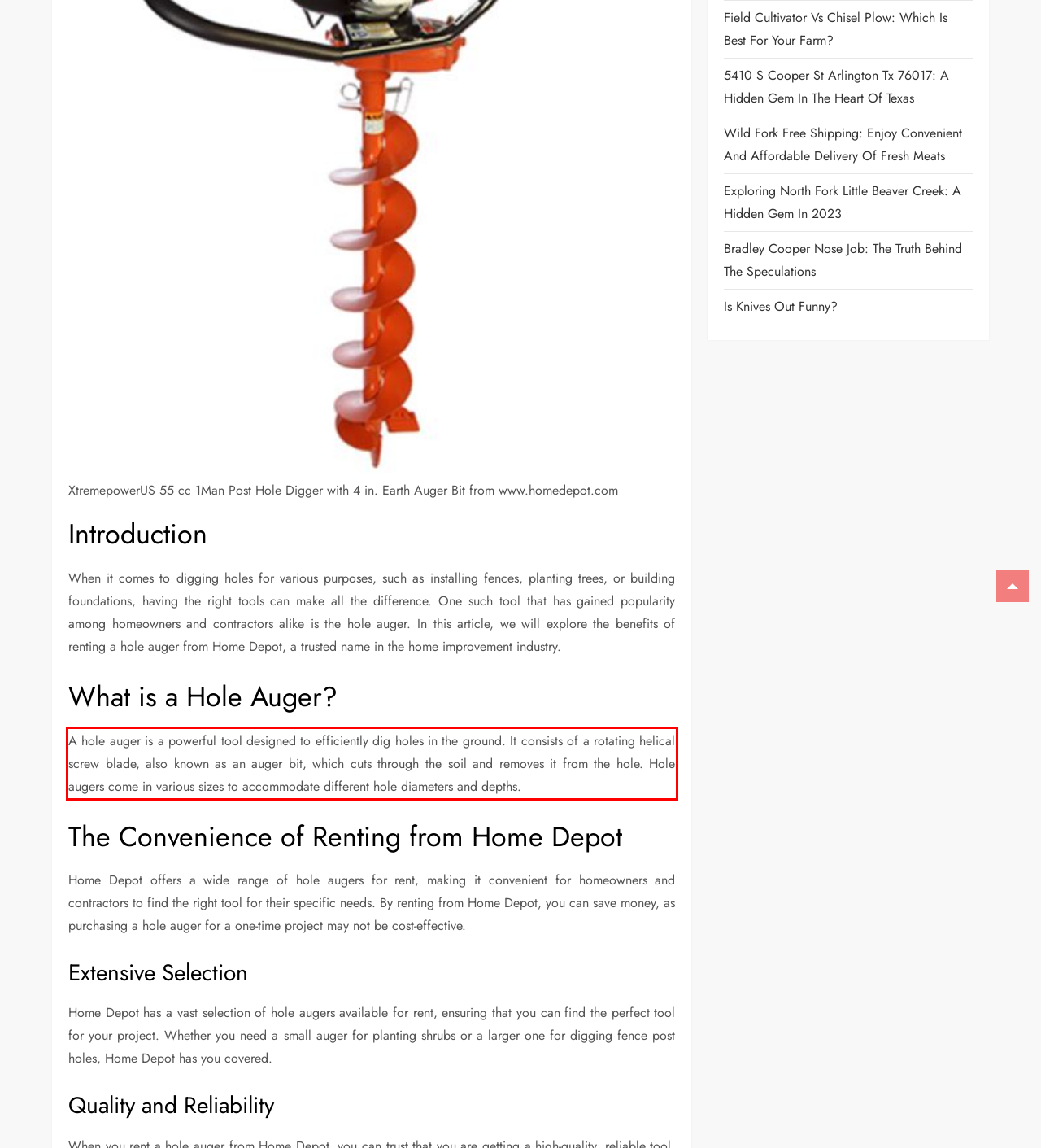You have a screenshot of a webpage with a red bounding box. Use OCR to generate the text contained within this red rectangle.

A hole auger is a powerful tool designed to efficiently dig holes in the ground. It consists of a rotating helical screw blade, also known as an auger bit, which cuts through the soil and removes it from the hole. Hole augers come in various sizes to accommodate different hole diameters and depths.